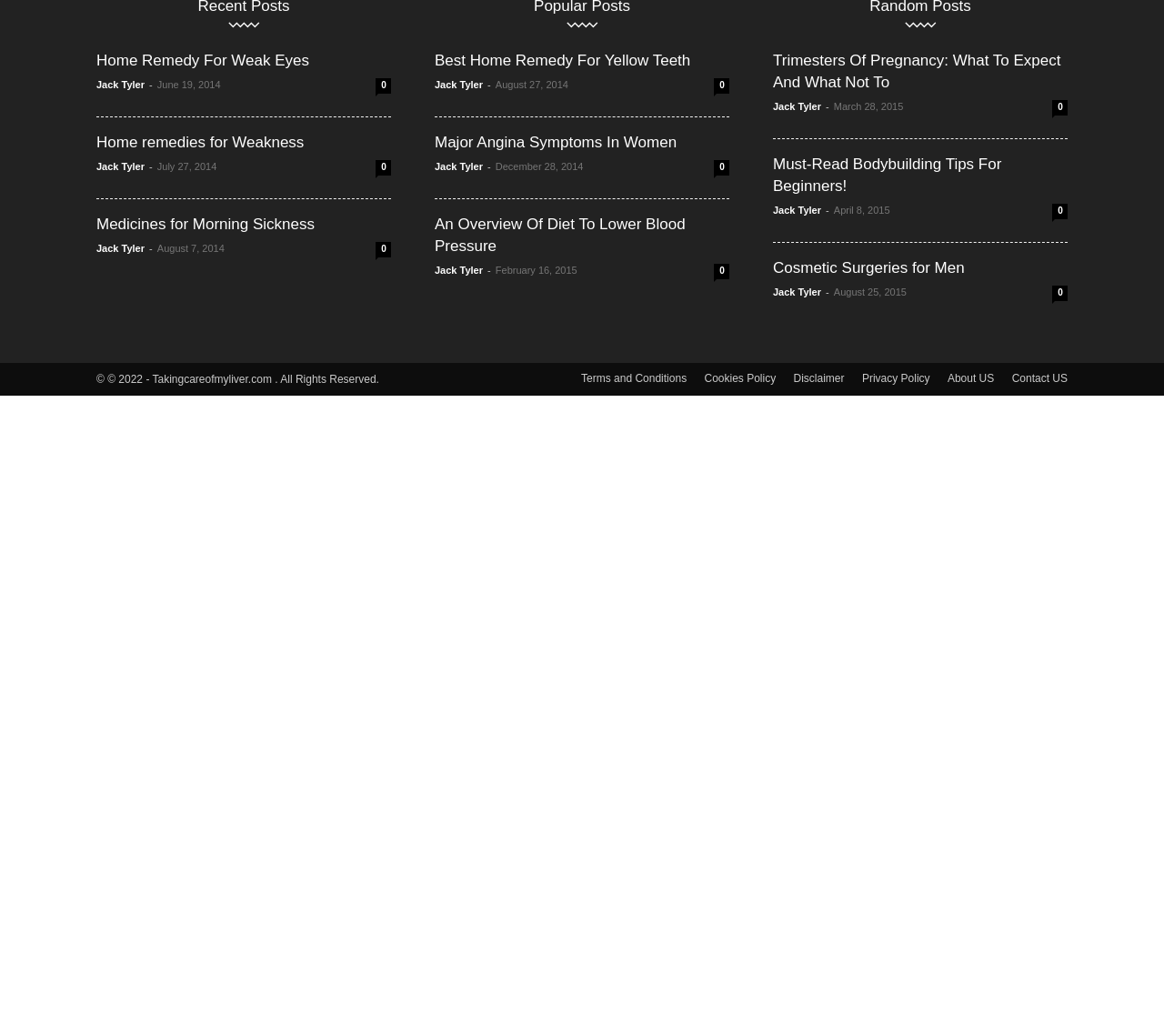Find the bounding box coordinates of the element's region that should be clicked in order to follow the given instruction: "Listen to the Technology Together podcast". The coordinates should consist of four float numbers between 0 and 1, i.e., [left, top, right, bottom].

None